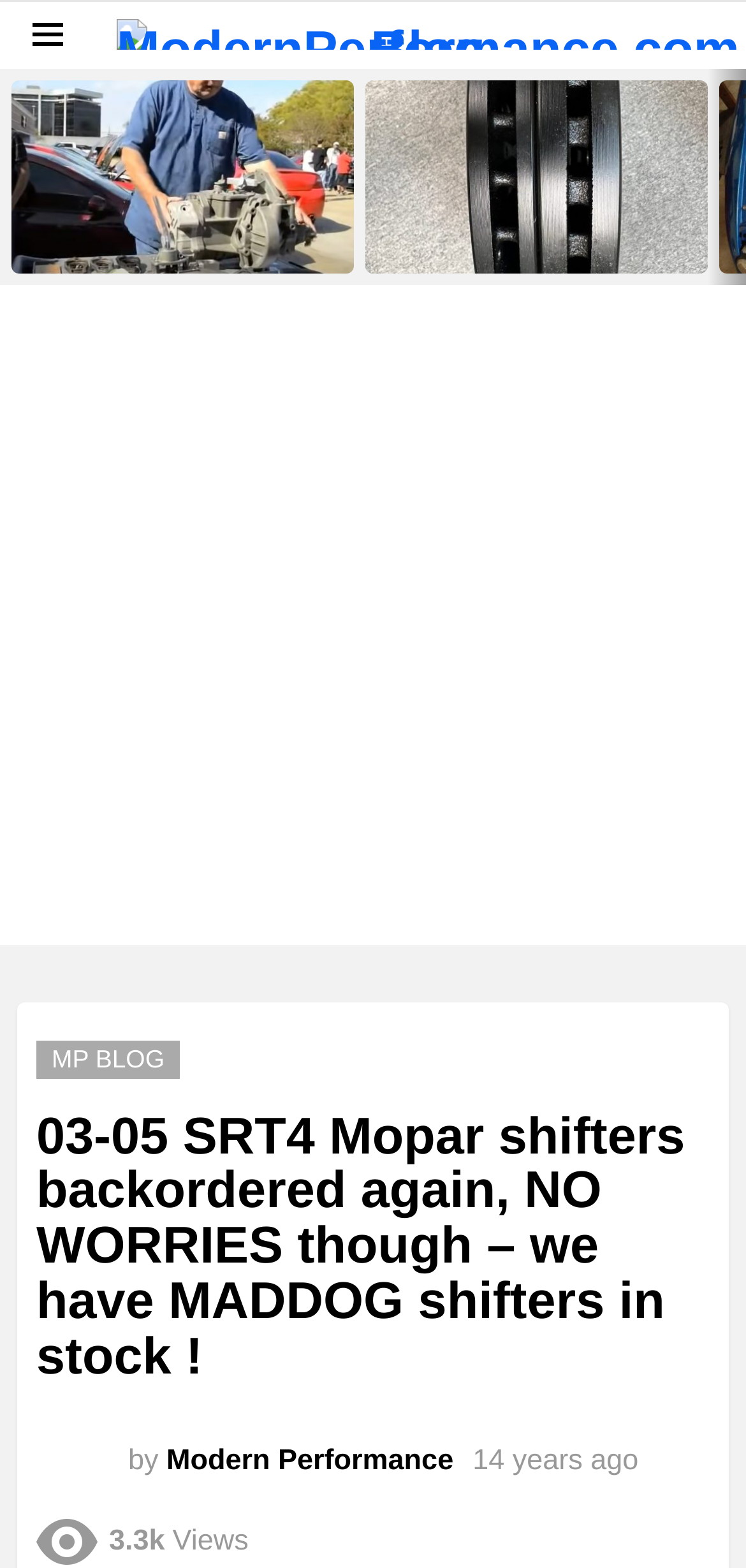Specify the bounding box coordinates of the area to click in order to execute this command: 'View the previous page'. The coordinates should consist of four float numbers ranging from 0 to 1, and should be formatted as [left, top, right, bottom].

[0.0, 0.044, 0.051, 0.181]